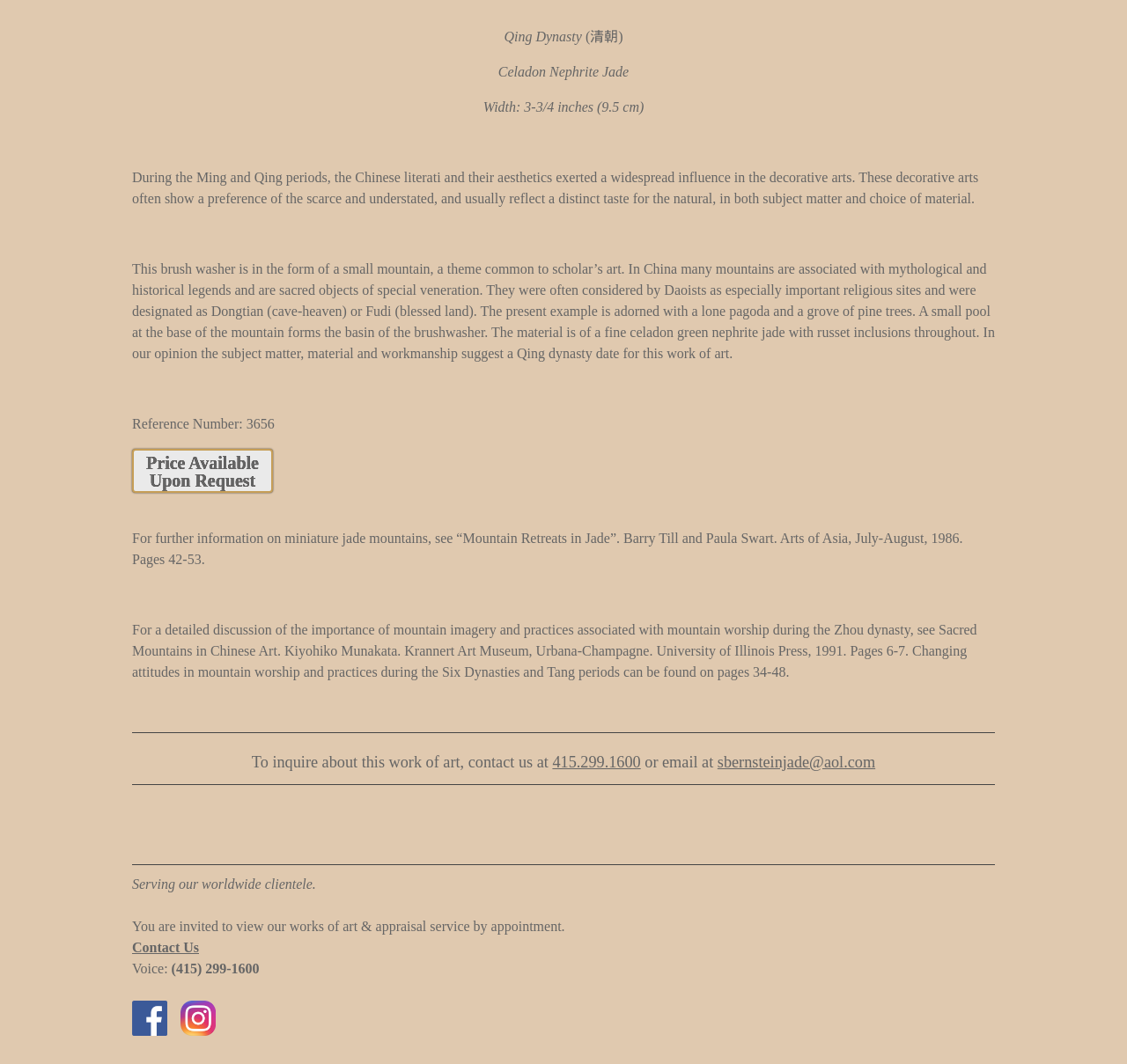Given the element description Contact Us, predict the bounding box coordinates for the UI element in the webpage screenshot. The format should be (top-left x, top-left y, bottom-right x, bottom-right y), and the values should be between 0 and 1.

[0.117, 0.884, 0.177, 0.898]